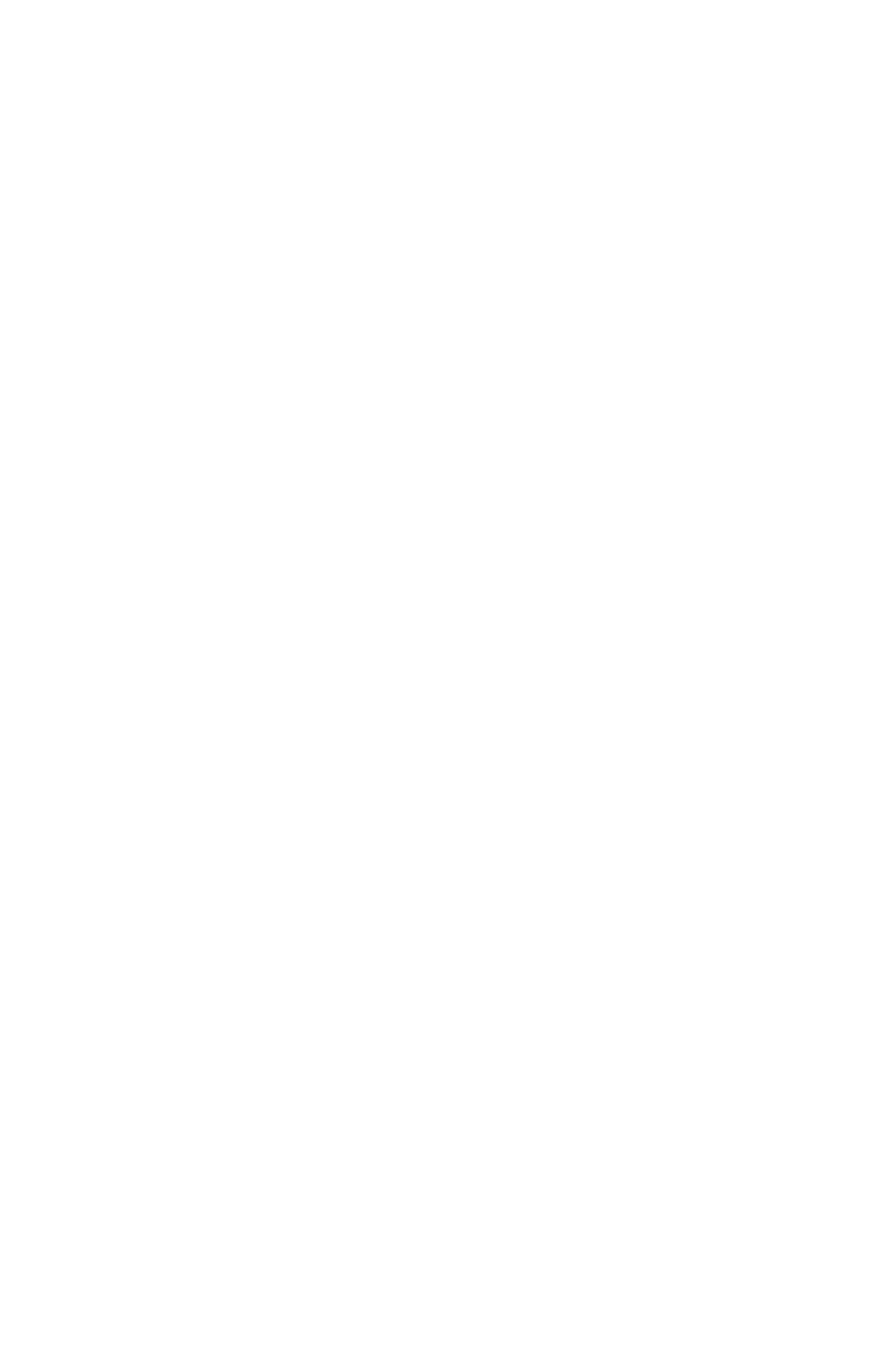What is the language of the webpage?
Please respond to the question with a detailed and well-explained answer.

The language of the webpage is English, as indicated by the 'CN' button at the bottom of the page, which is likely a language switcher to Chinese.